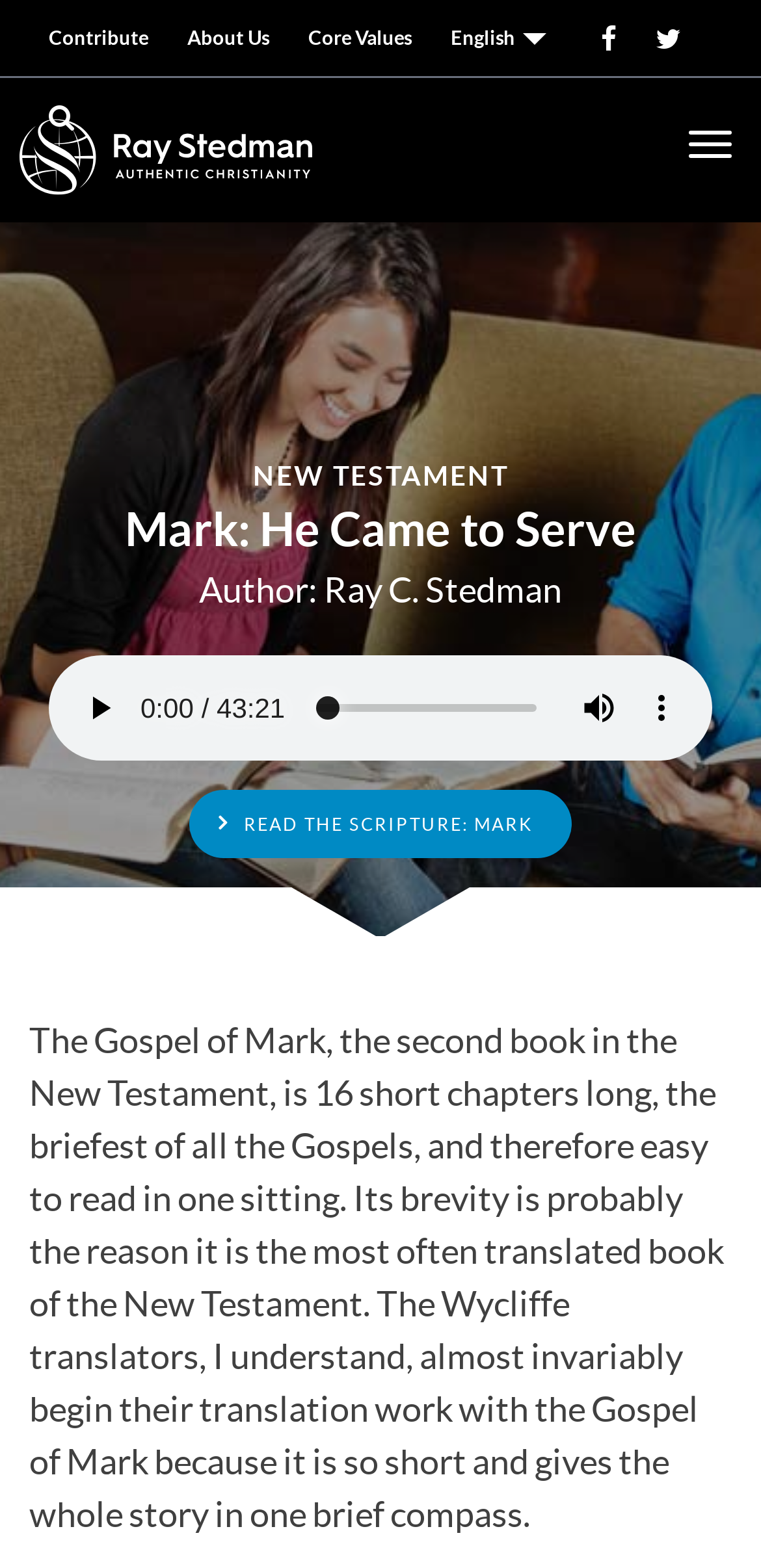Provide a single word or phrase to answer the given question: 
Who is the author of the article?

Ray C. Stedman